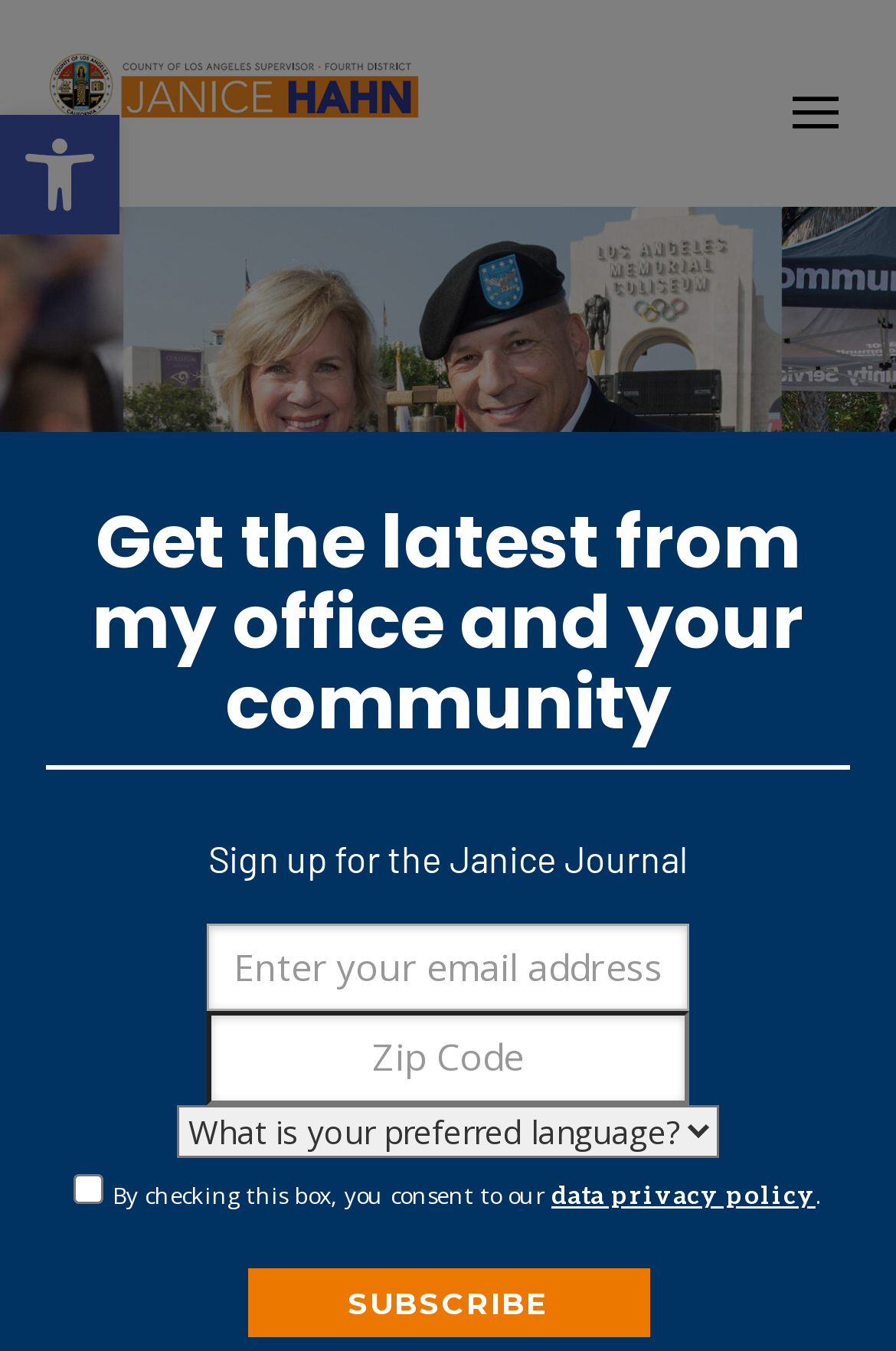What is the date of the news article?
Look at the screenshot and give a one-word or phrase answer.

OCTOBER 22, 2018